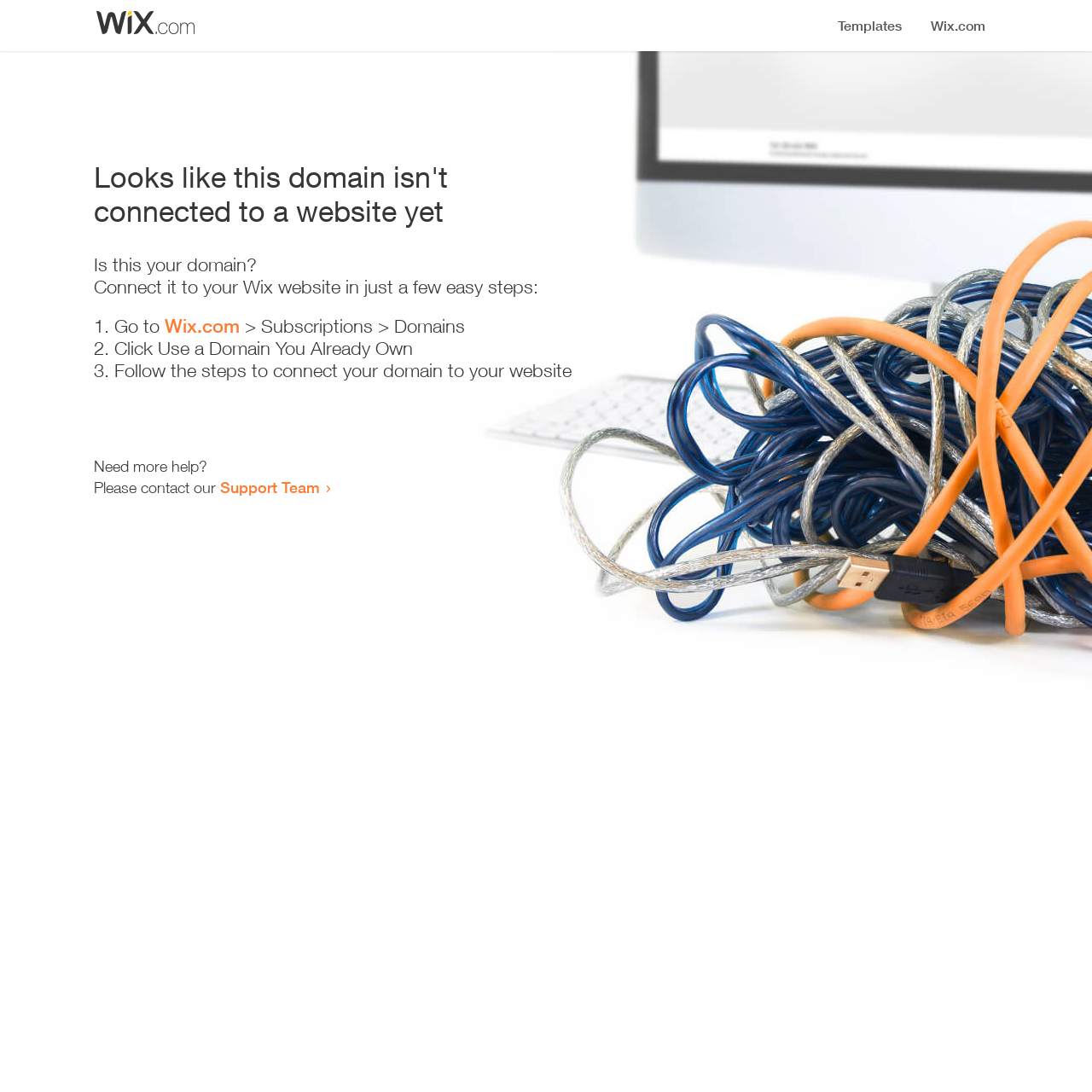How many steps are required to connect the domain to a website? Observe the screenshot and provide a one-word or short phrase answer.

3